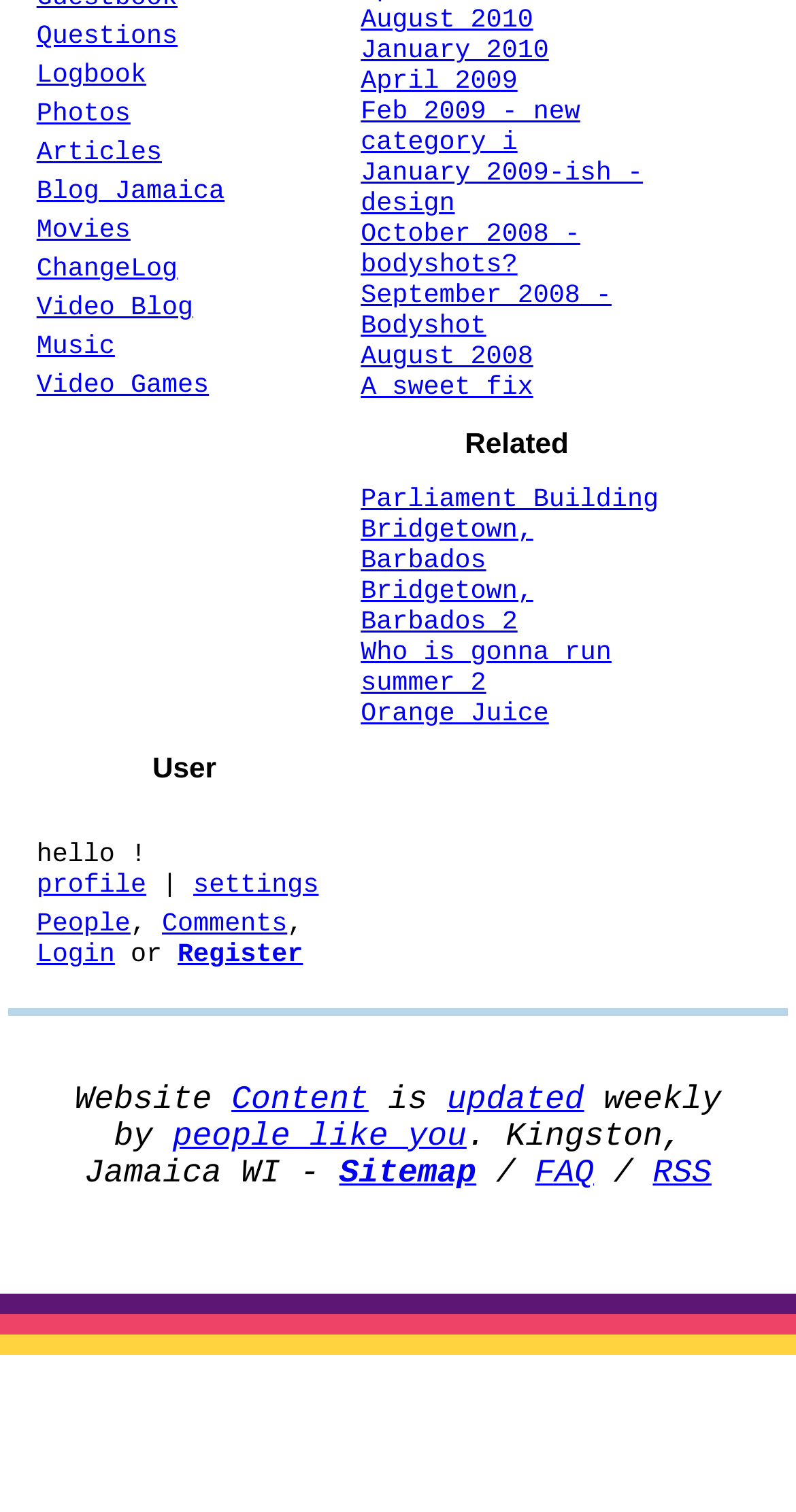Respond to the question below with a single word or phrase: How many links are there in the 'Related' section?

9